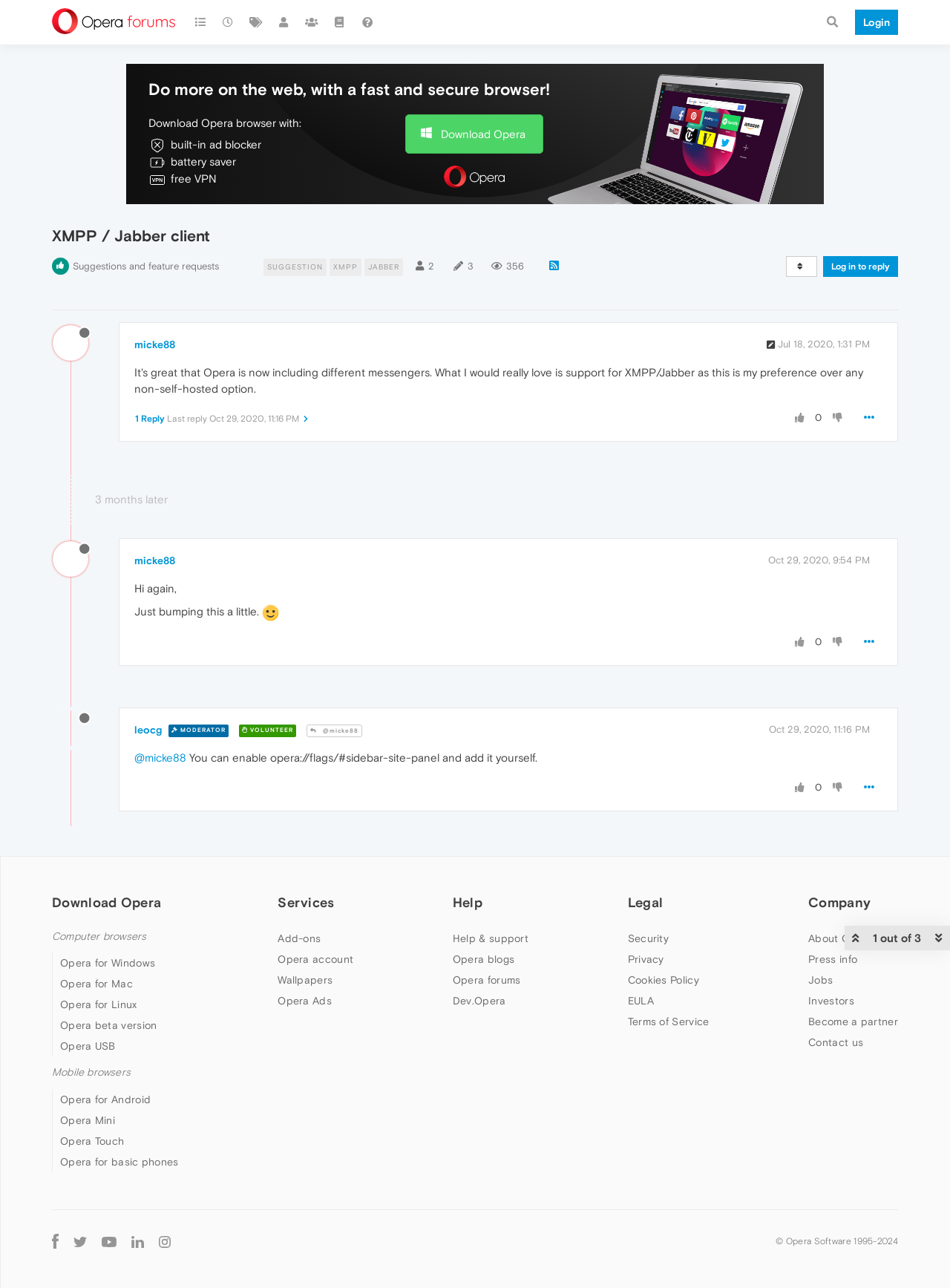Provide a comprehensive caption for the webpage.

This webpage is a forum discussion on Opera browsers, specifically about the inclusion of different messengers and the request for XMPP/Jabber support. At the top, there is a login link and a search bar with a magnifying glass icon. Below that, there are several links to download Opera browser with various features such as a built-in ad blocker, battery saver, and free VPN.

The main content of the page is a discussion thread with multiple posts. The first post is from "micke88" and has a reply from "leocg", a moderator. The posts include text, images, and links. There are also various icons and buttons, such as thumbs up and thumbs down, and a quote button.

On the right side of the page, there are links to "Suggestions and feature requests", "XMPP", and "JABBER". Below that, there is a section with information about the post, including the number of posters, posts, views, and a link to log in to reply.

At the bottom of the page, there is a section to download Opera browser with a checkbox and a heading. Below that, there is a heading "Computer browsers" with a link to the same topic.

There are a total of 9 links to download Opera browser, 7 icons for various features, 5 images, and 2 checkboxes on the page.